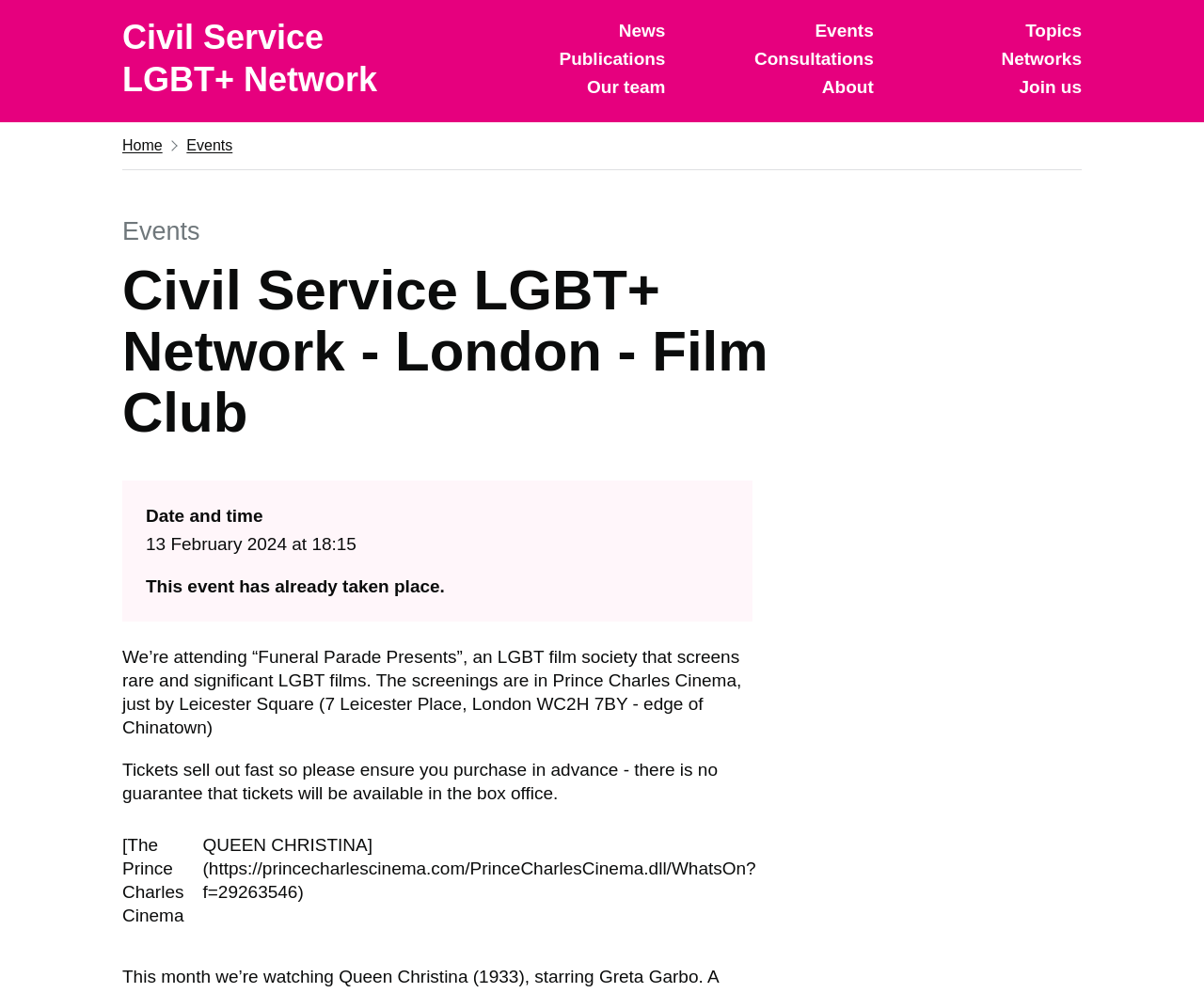Locate the bounding box of the UI element described in the following text: "Join us".

[0.846, 0.078, 0.898, 0.098]